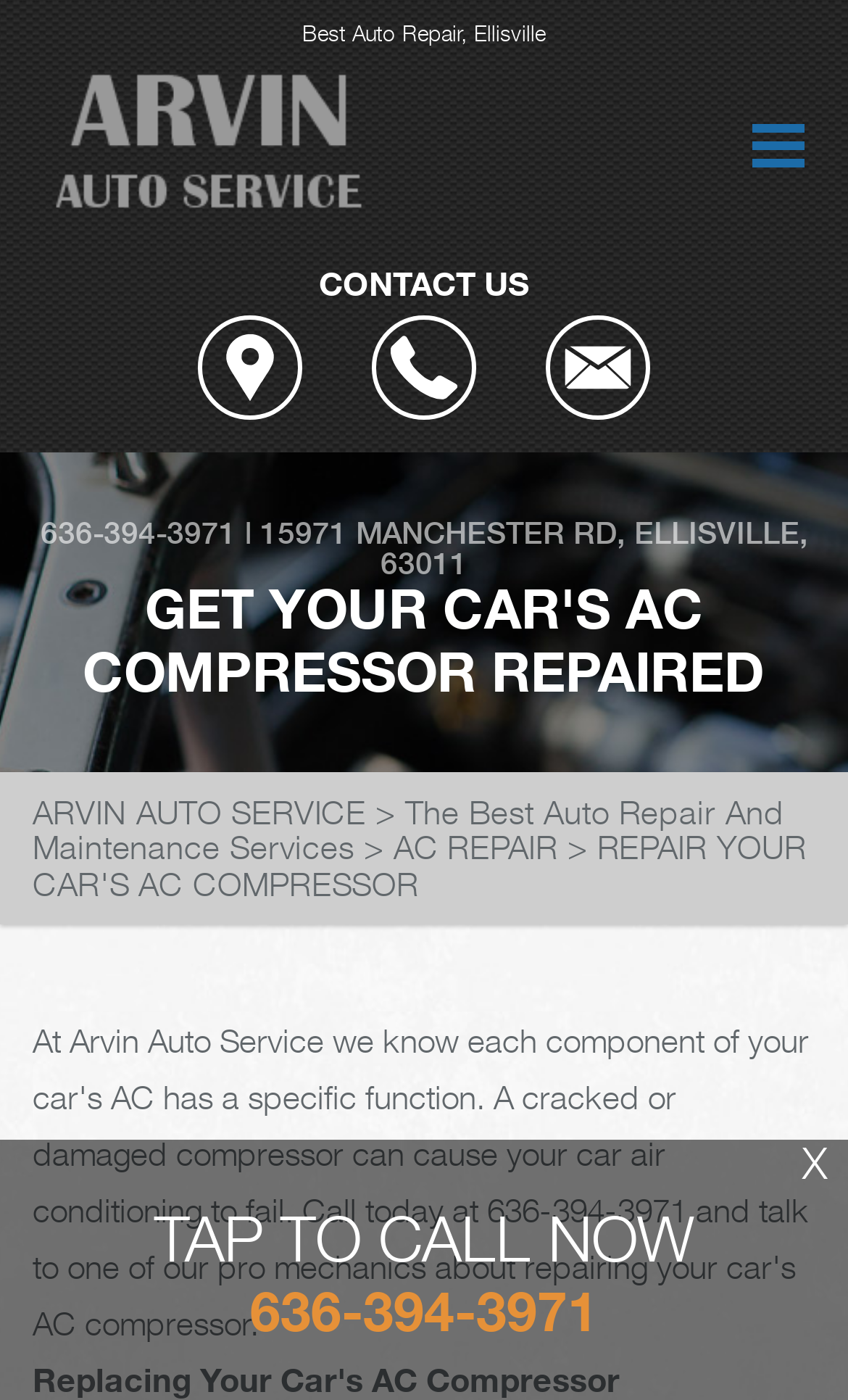Please respond to the question using a single word or phrase:
What is the main service offered by Arvin Auto Service?

AC Compressor Repair